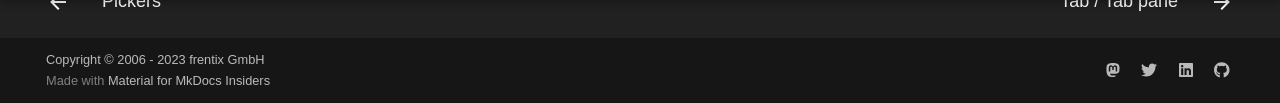Review the image closely and give a comprehensive answer to the question: What is the phrase next to 'Made with'?

I found the phrase 'Made with' at the bottom of the webpage, and next to it is the phrase 'Material for MkDocs Insiders', which is a link.